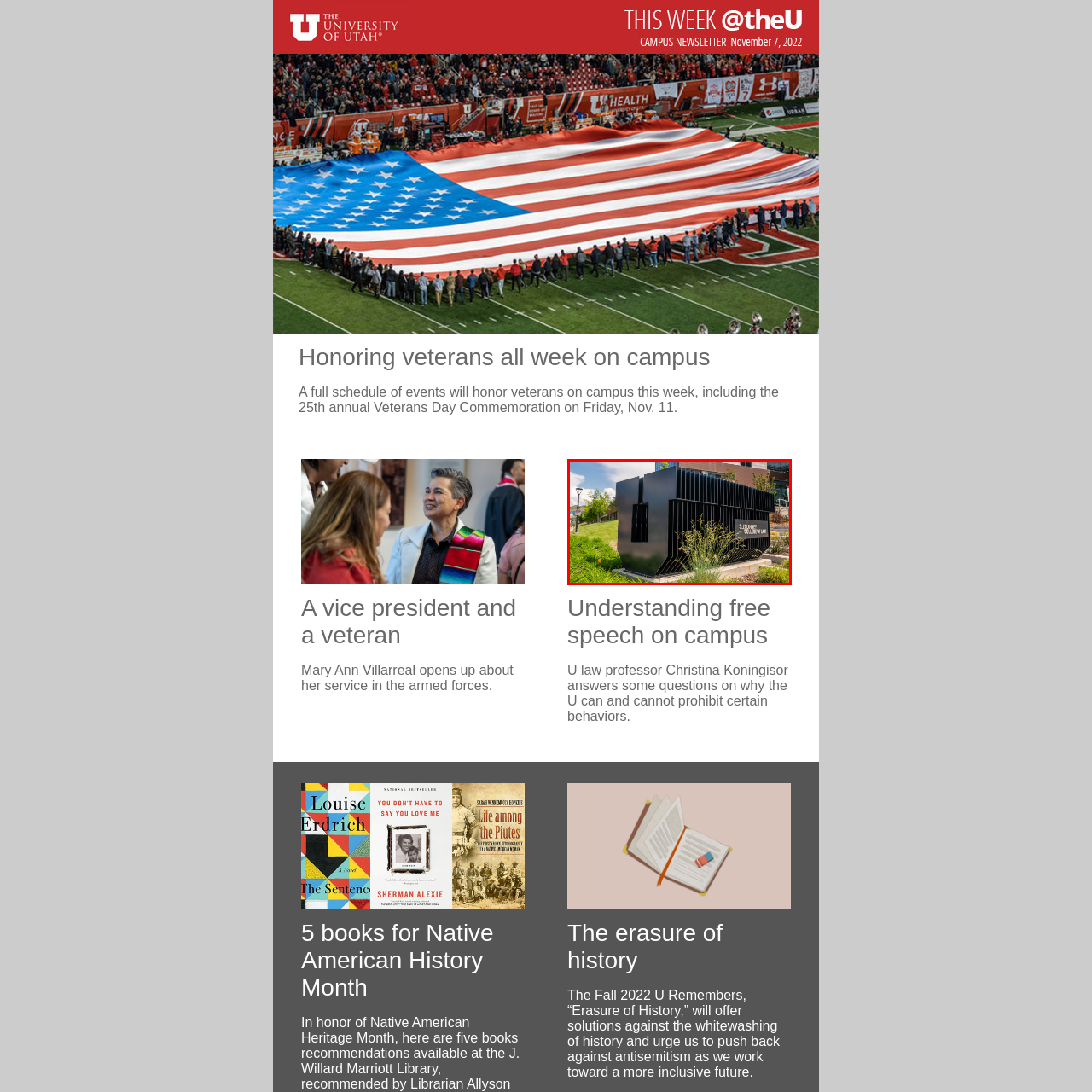What is the name of the college?  
Look closely at the image marked by the red border and give a detailed response rooted in the visual details found within the image.

The prominent sign on the structure clearly identifies it as the S.J. Quinney College of Law, emphasizing its place within the university's commitment to legal education.